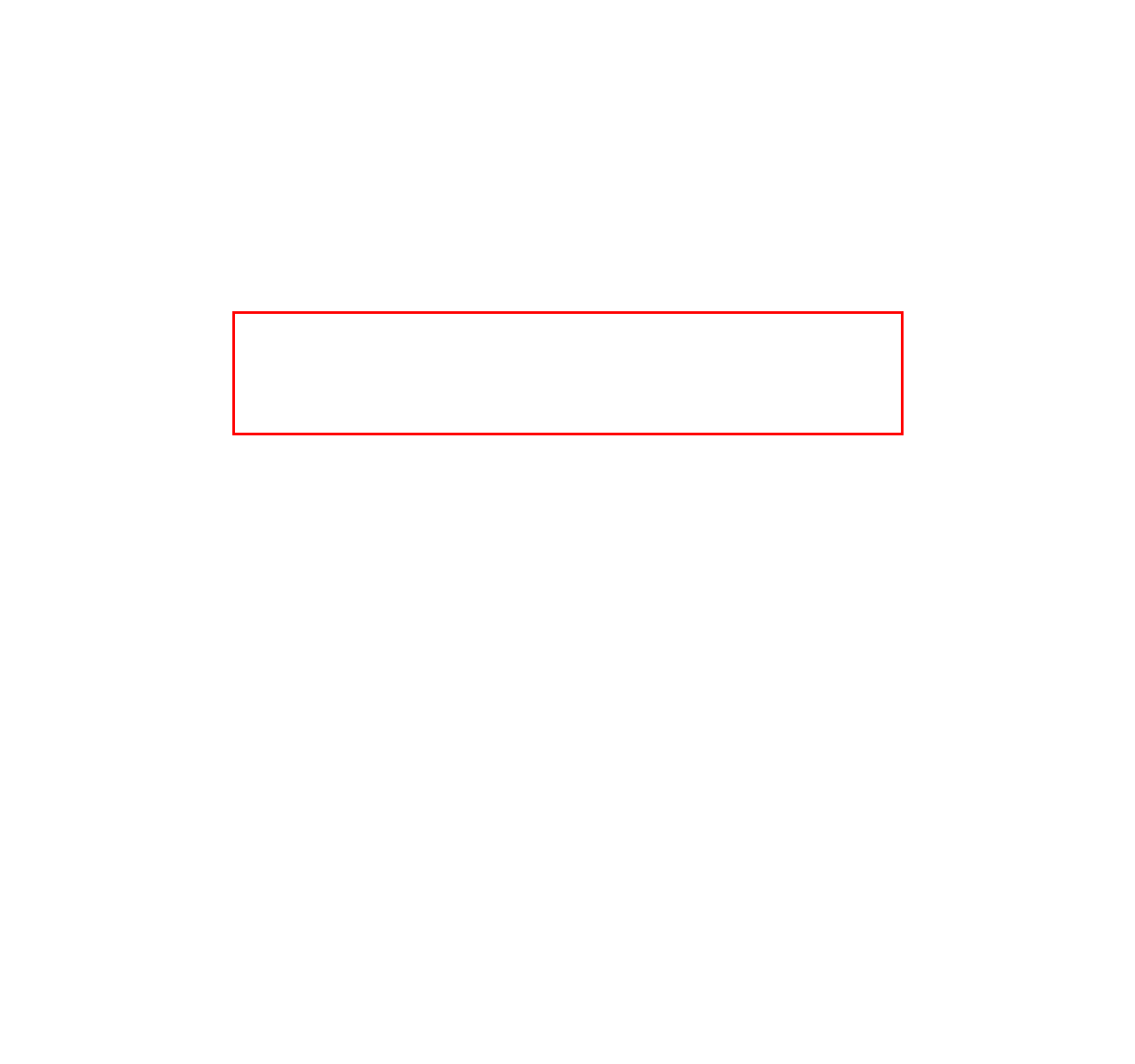Examine the screenshot of the webpage, locate the red bounding box, and perform OCR to extract the text contained within it.

Russian gas The company said it was continuing to seek alternatives to Russian gas supply following Russia's war on Ukraine since February 2022 which initially rattled European energy markets.